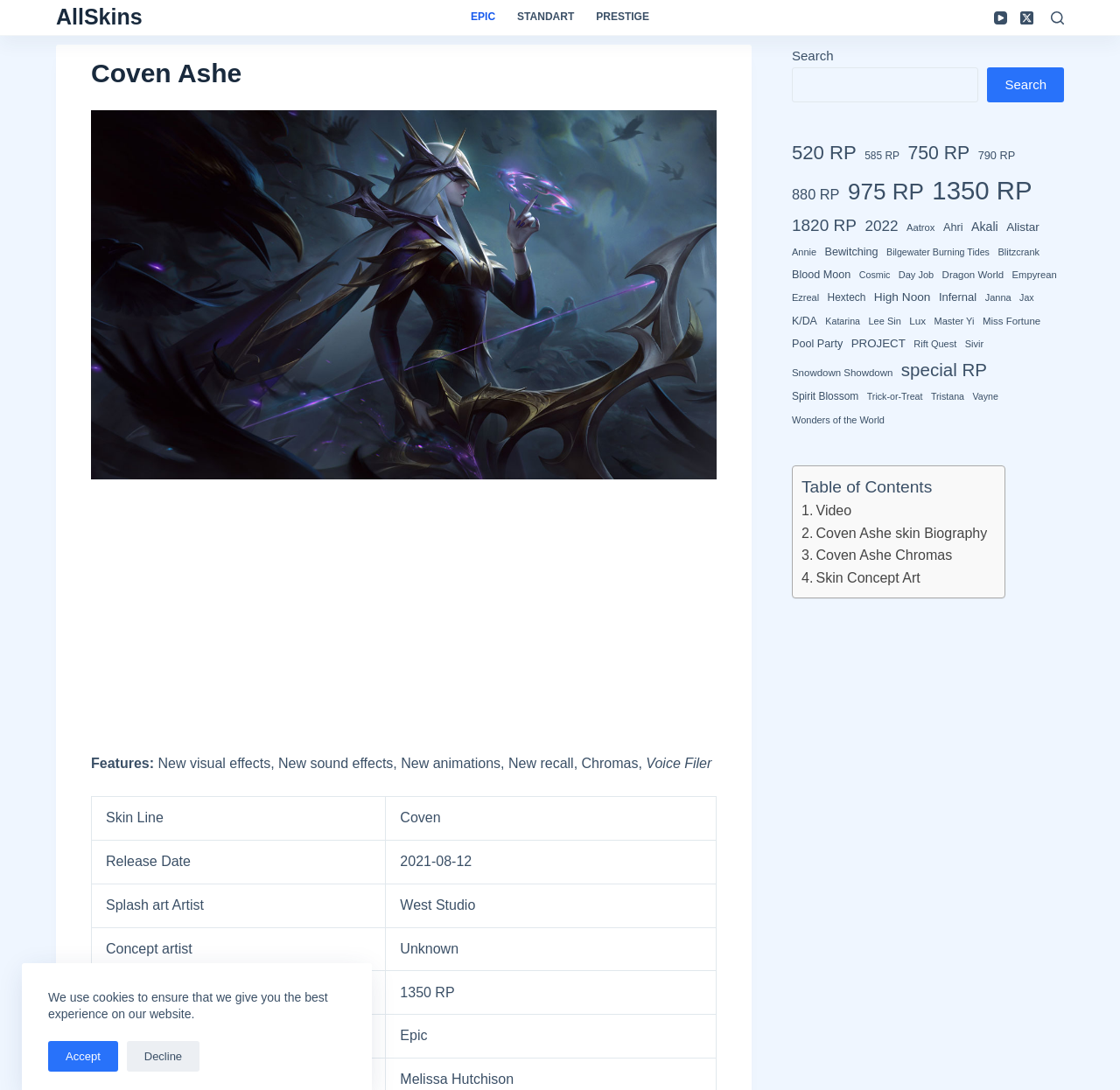What is the name of the skin?
Please answer the question as detailed as possible based on the image.

The name of the skin can be found in the header section of the webpage, where it is written in a large font size. It is also mentioned in the URL of the webpage.